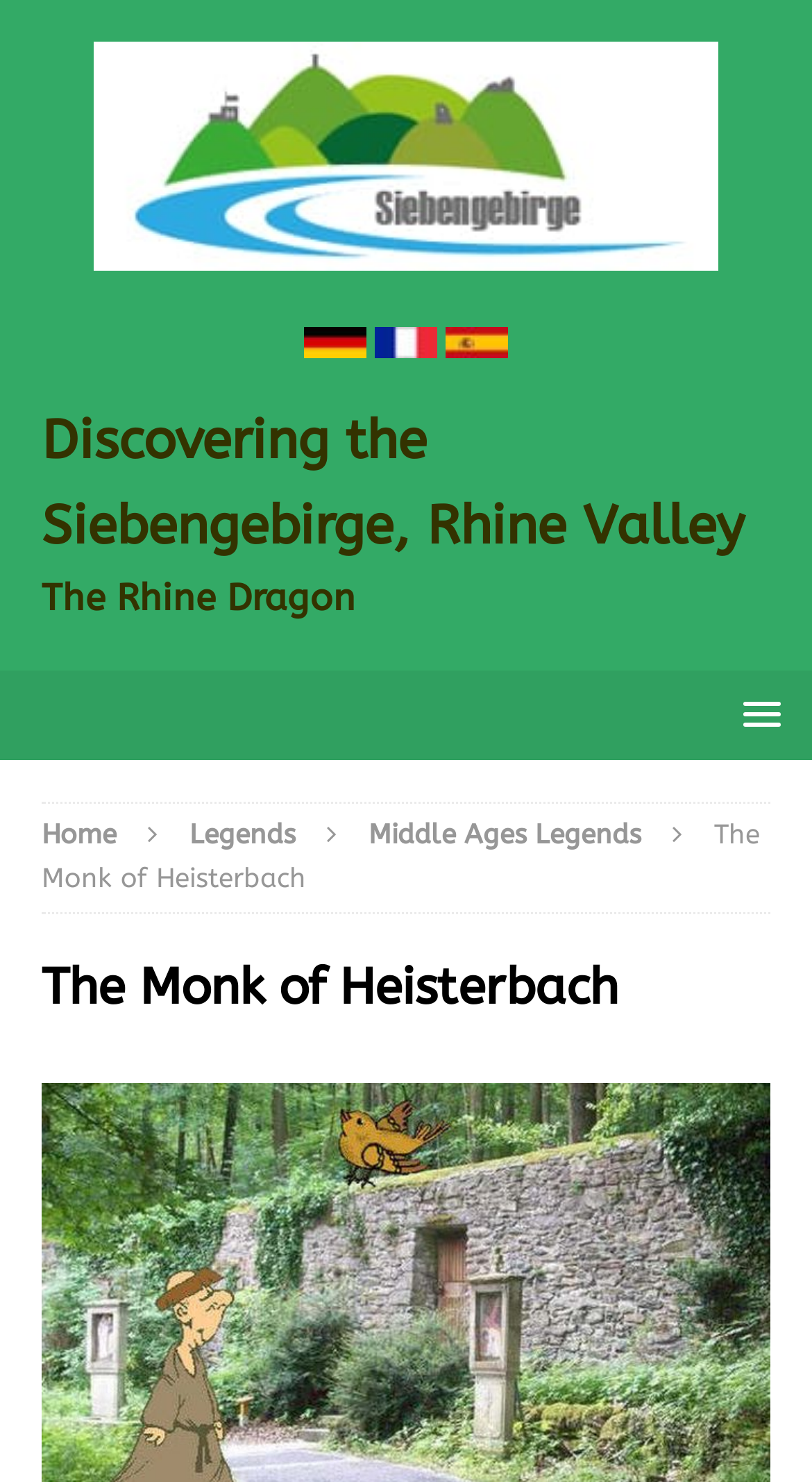What is the name of the dragon mentioned?
Use the image to answer the question with a single word or phrase.

Rhine Dragon